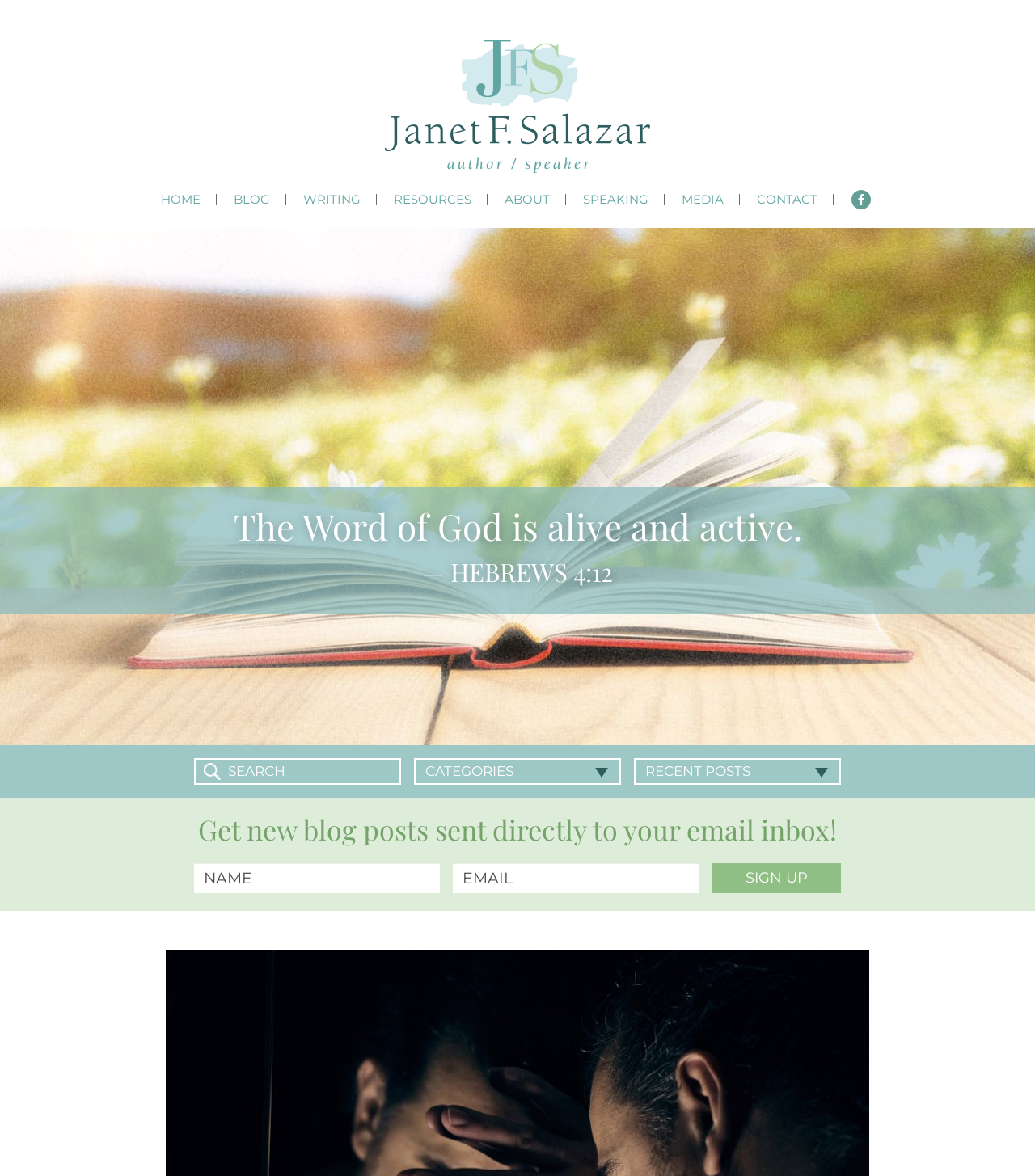Show the bounding box coordinates for the element that needs to be clicked to execute the following instruction: "Click on the 'HOME' link". Provide the coordinates in the form of four float numbers between 0 and 1, i.e., [left, top, right, bottom].

[0.14, 0.164, 0.209, 0.176]